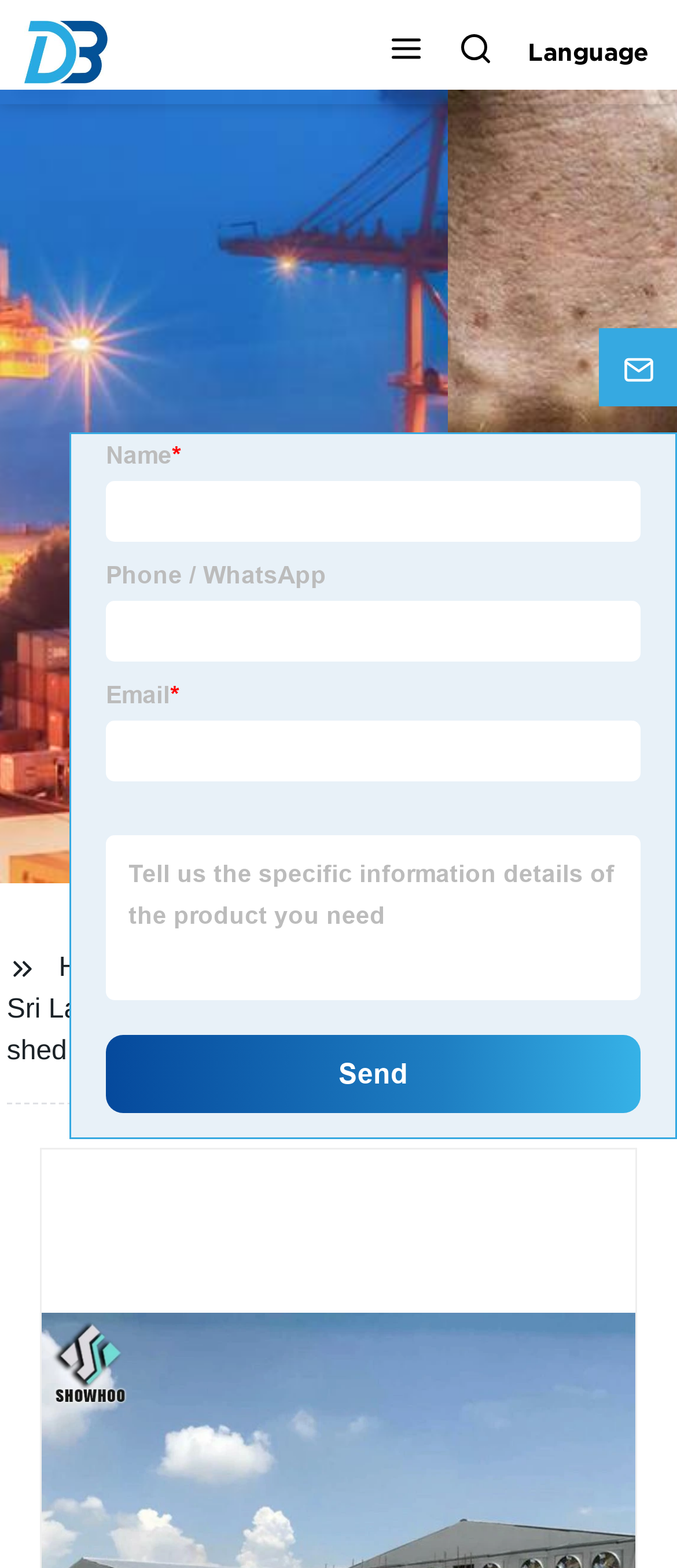How many images are on the page?
From the image, respond with a single word or phrase.

3